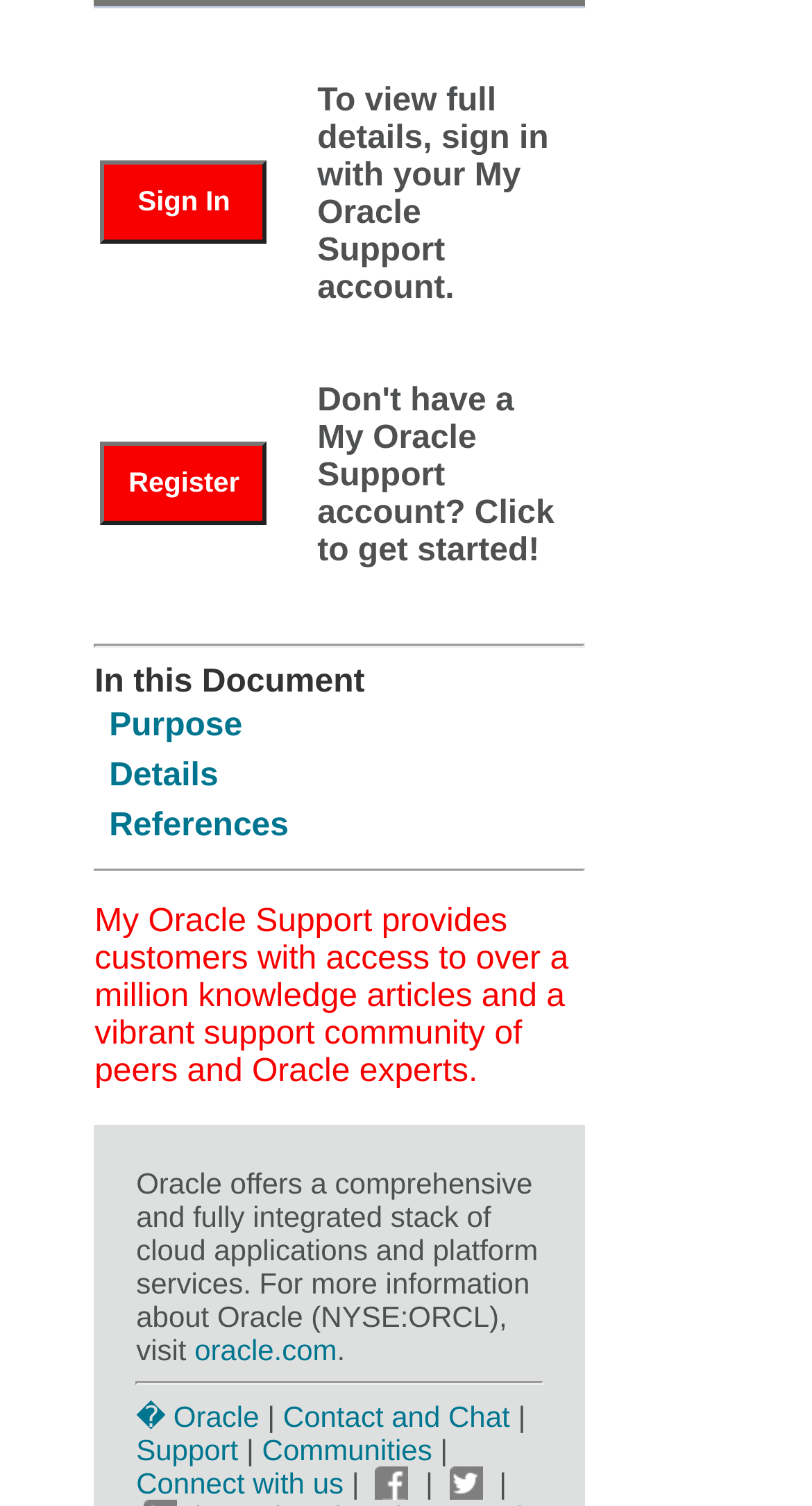Locate the bounding box of the UI element with the following description: "� Oracle".

[0.168, 0.93, 0.319, 0.952]